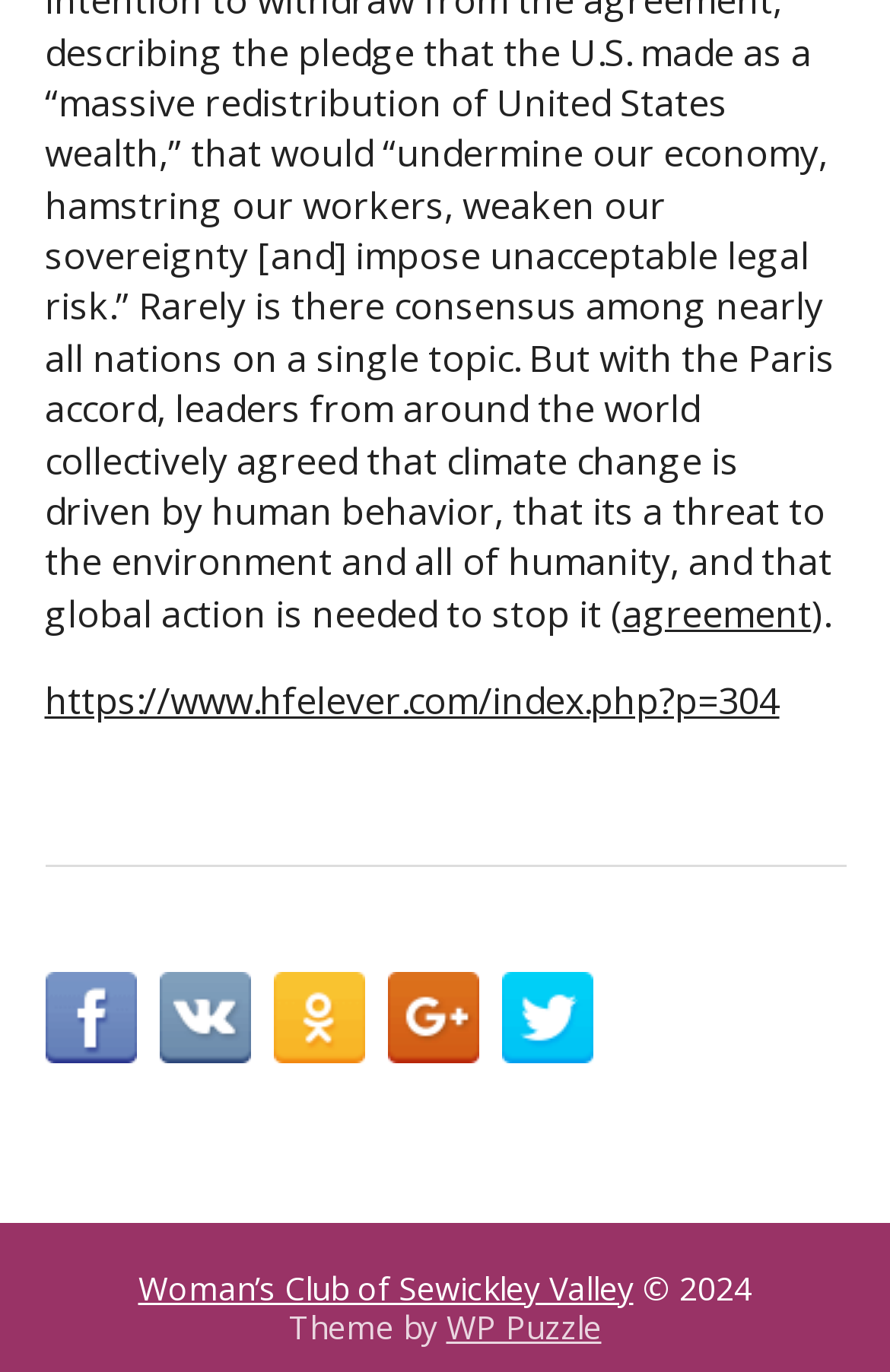Determine the coordinates of the bounding box for the clickable area needed to execute this instruction: "Search for products".

None